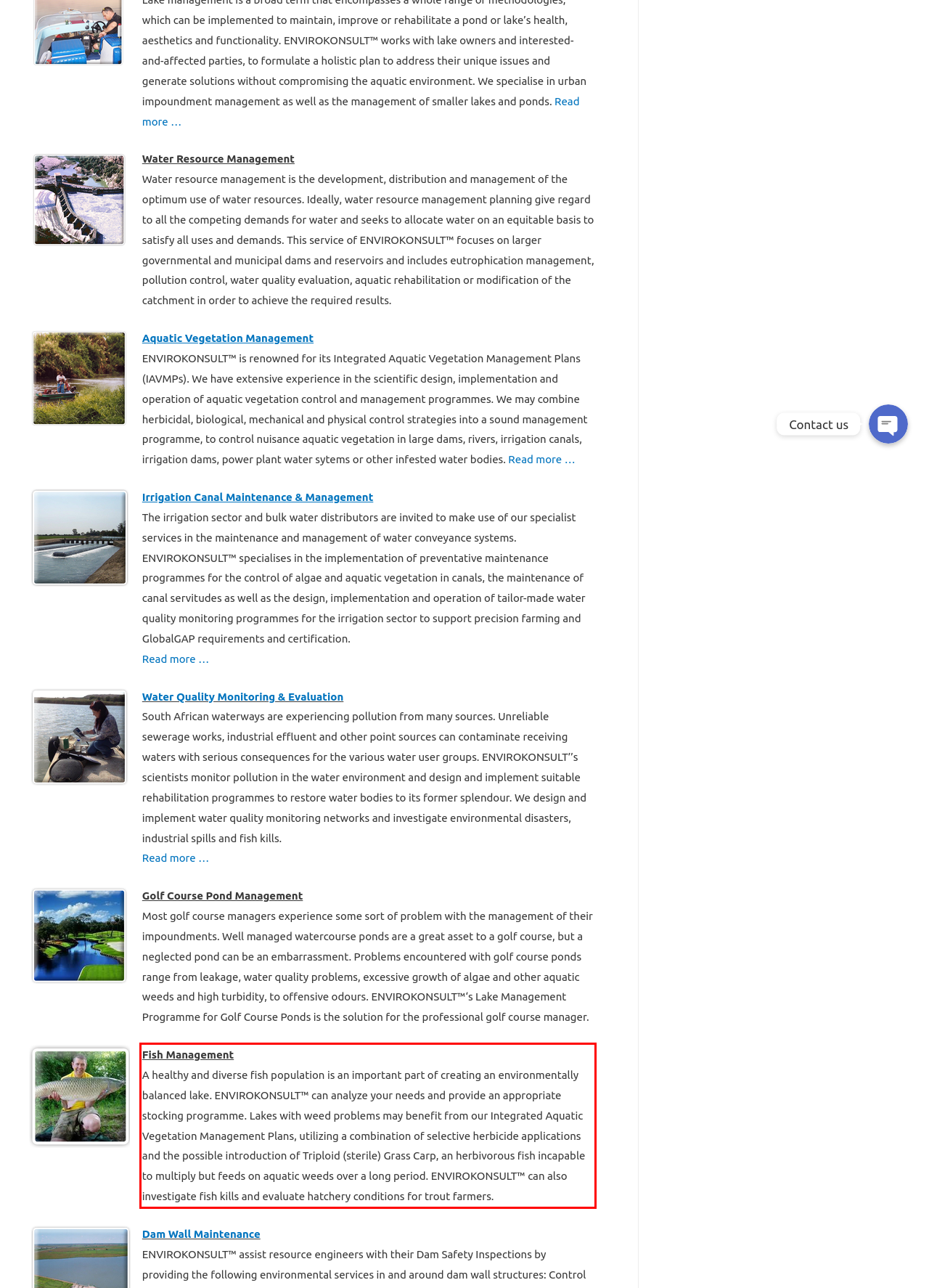You are given a screenshot with a red rectangle. Identify and extract the text within this red bounding box using OCR.

Fish Management A healthy and diverse fish population is an important part of creating an environmentally balanced lake. ENVIROKONSULT™ can analyze your needs and provide an appropriate stocking programme. Lakes with weed problems may benefit from our Integrated Aquatic Vegetation Management Plans, utilizing a combination of selective herbicide applications and the possible introduction of Triploid (sterile) Grass Carp, an herbivorous fish incapable to multiply but feeds on aquatic weeds over a long period. ENVIROKONSULT™ can also investigate fish kills and evaluate hatchery conditions for trout farmers.